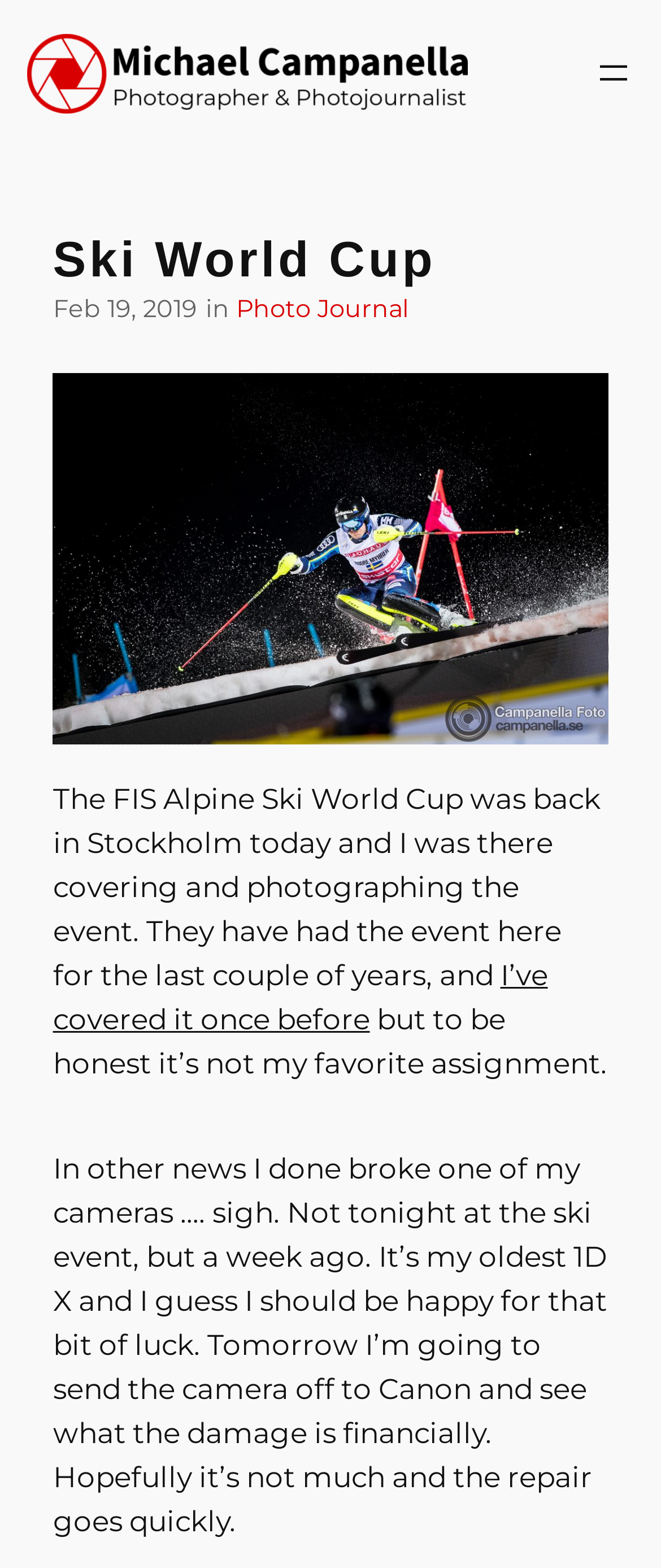Determine the bounding box coordinates (top-left x, top-left y, bottom-right x, bottom-right y) of the UI element described in the following text: I’ve covered it once before

[0.08, 0.611, 0.829, 0.661]